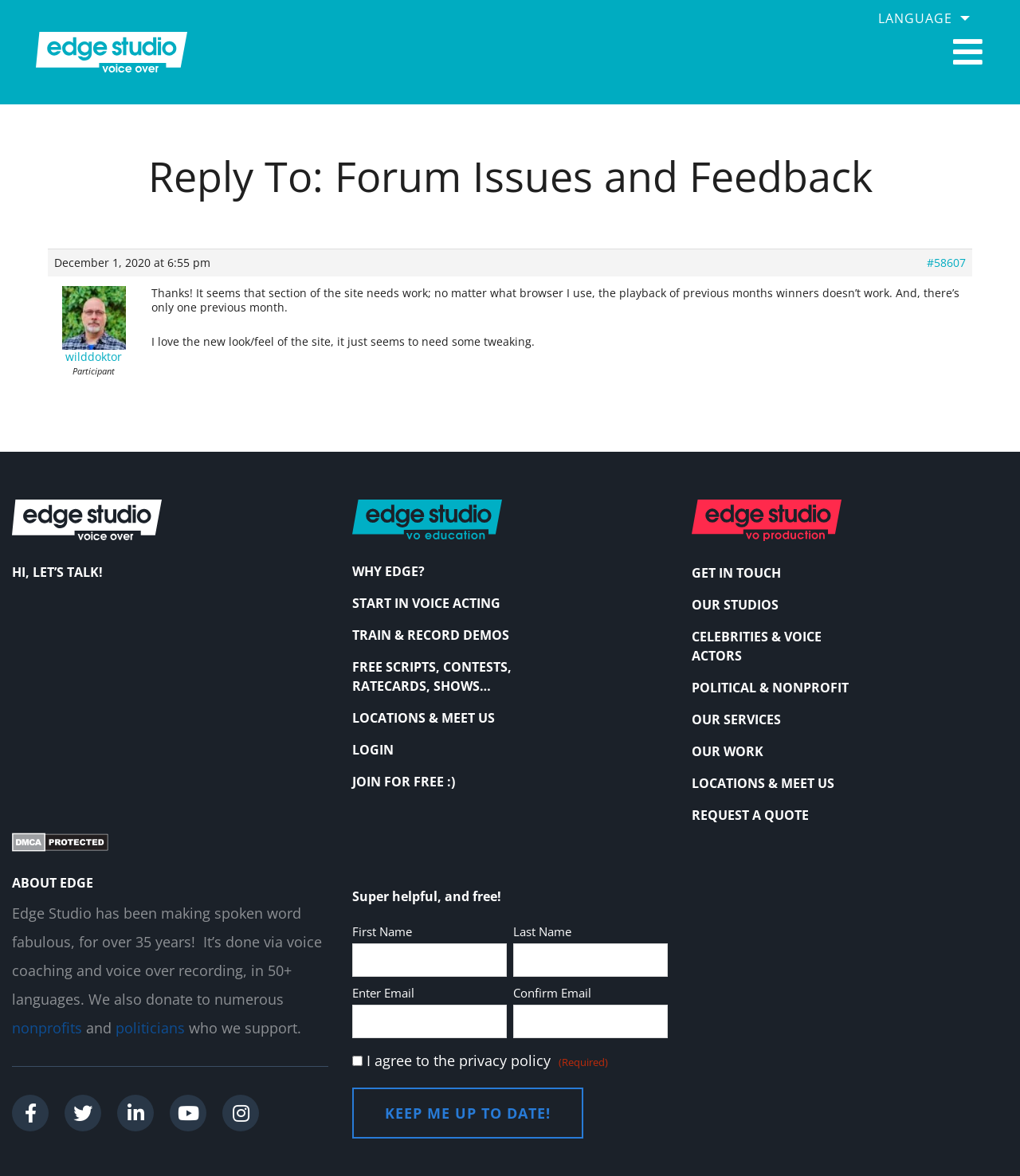Given the element description: "Products & Services", predict the bounding box coordinates of this UI element. The coordinates must be four float numbers between 0 and 1, given as [left, top, right, bottom].

None